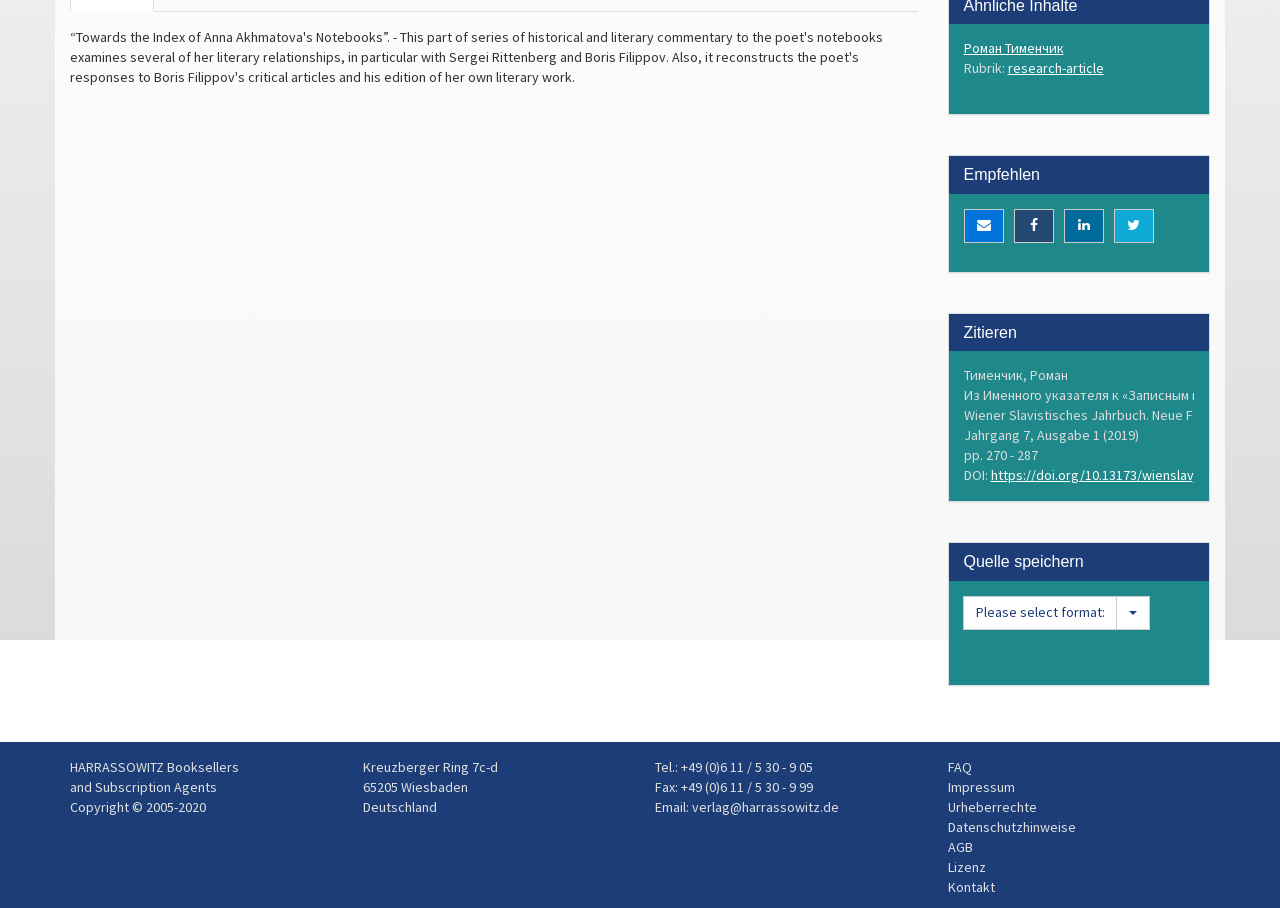Using the provided description Toggle Dropdown, find the bounding box coordinates for the UI element. Provide the coordinates in (top-left x, top-left y, bottom-right x, bottom-right y) format, ensuring all values are between 0 and 1.

[0.871, 0.656, 0.898, 0.694]